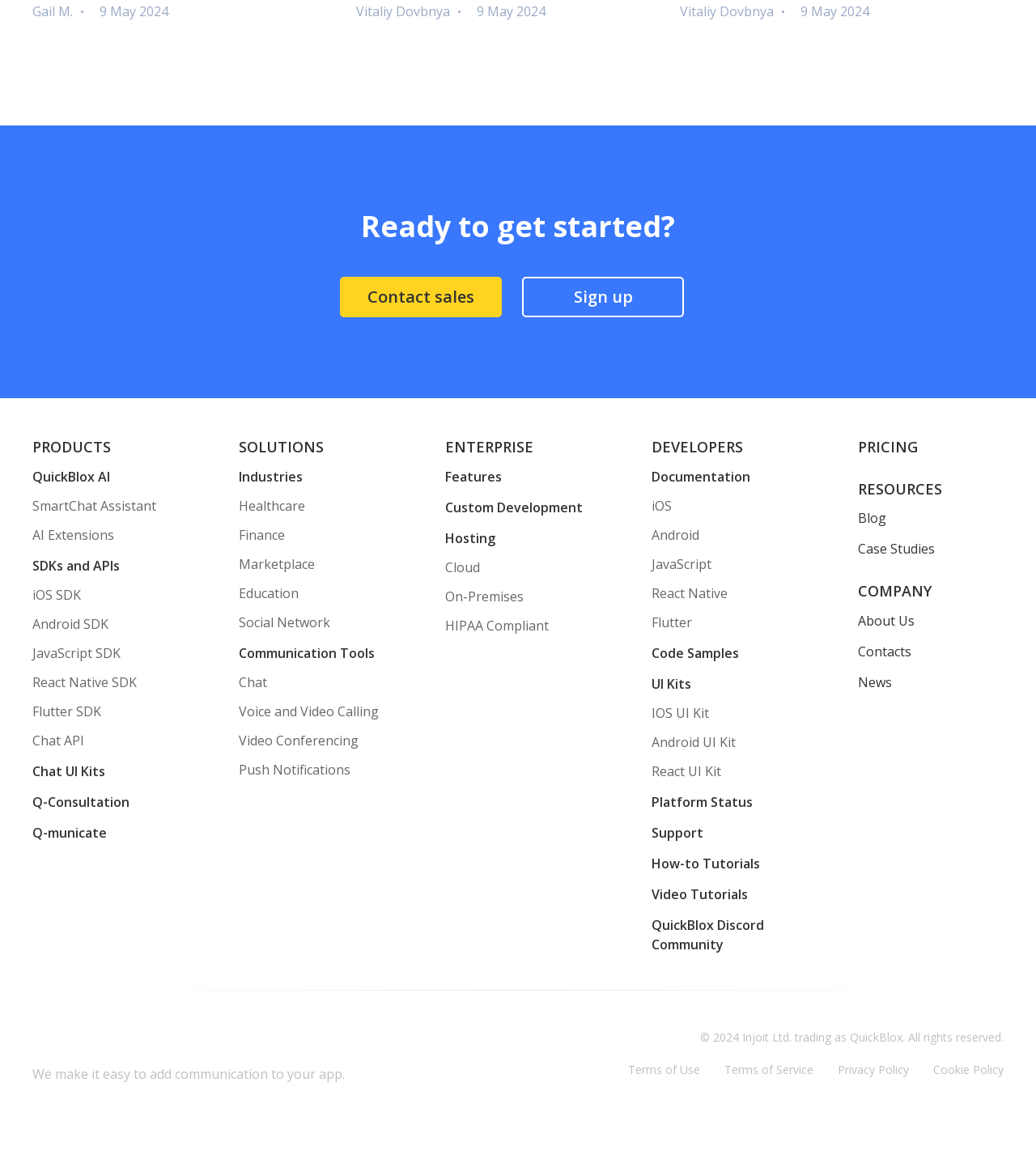Identify the bounding box coordinates of the element that should be clicked to fulfill this task: "Explore QuickBlox AI". The coordinates should be provided as four float numbers between 0 and 1, i.e., [left, top, right, bottom].

[0.031, 0.402, 0.106, 0.417]